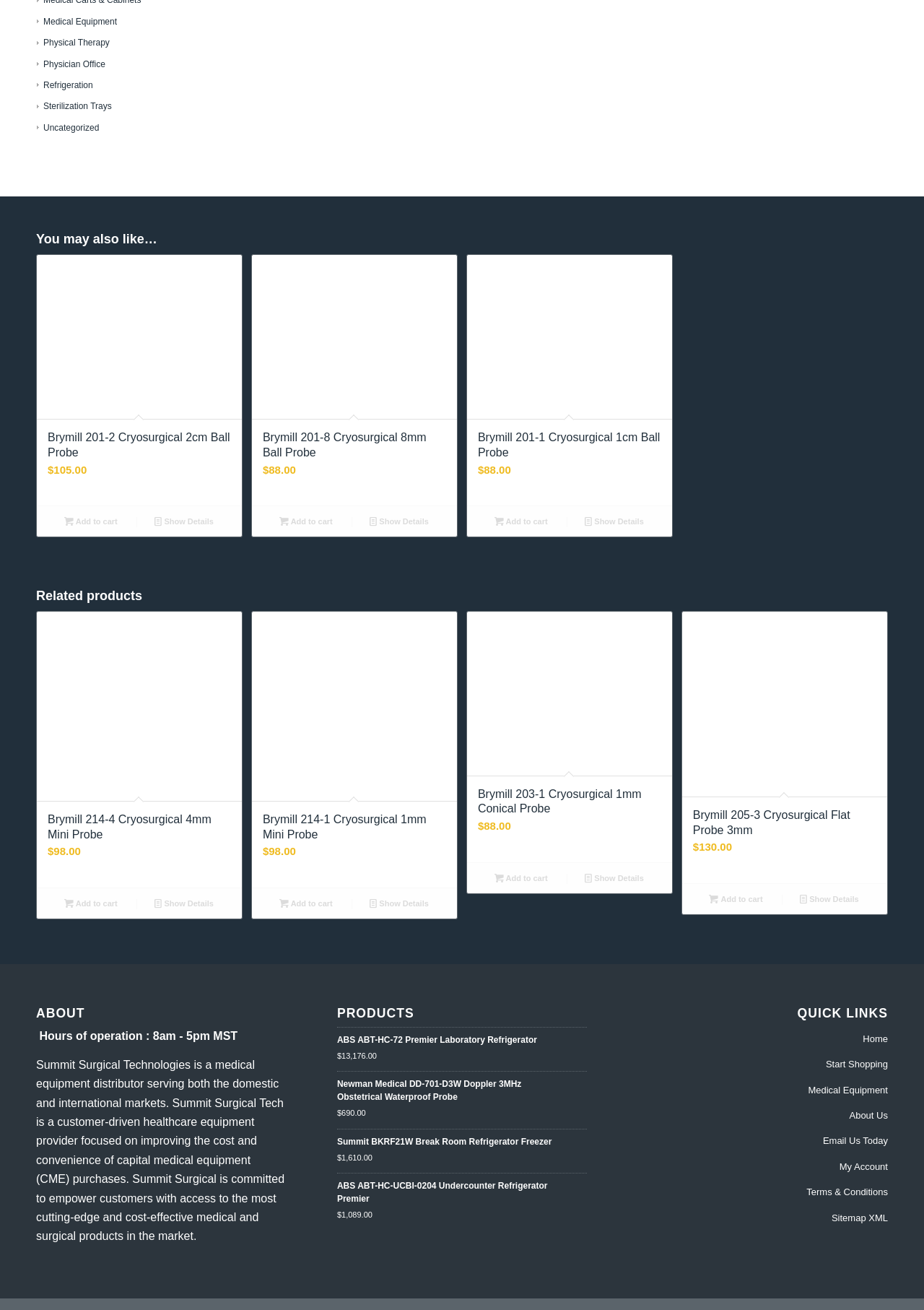Find the bounding box coordinates of the clickable area required to complete the following action: "Click on 'Medical Equipment'".

[0.04, 0.013, 0.127, 0.02]